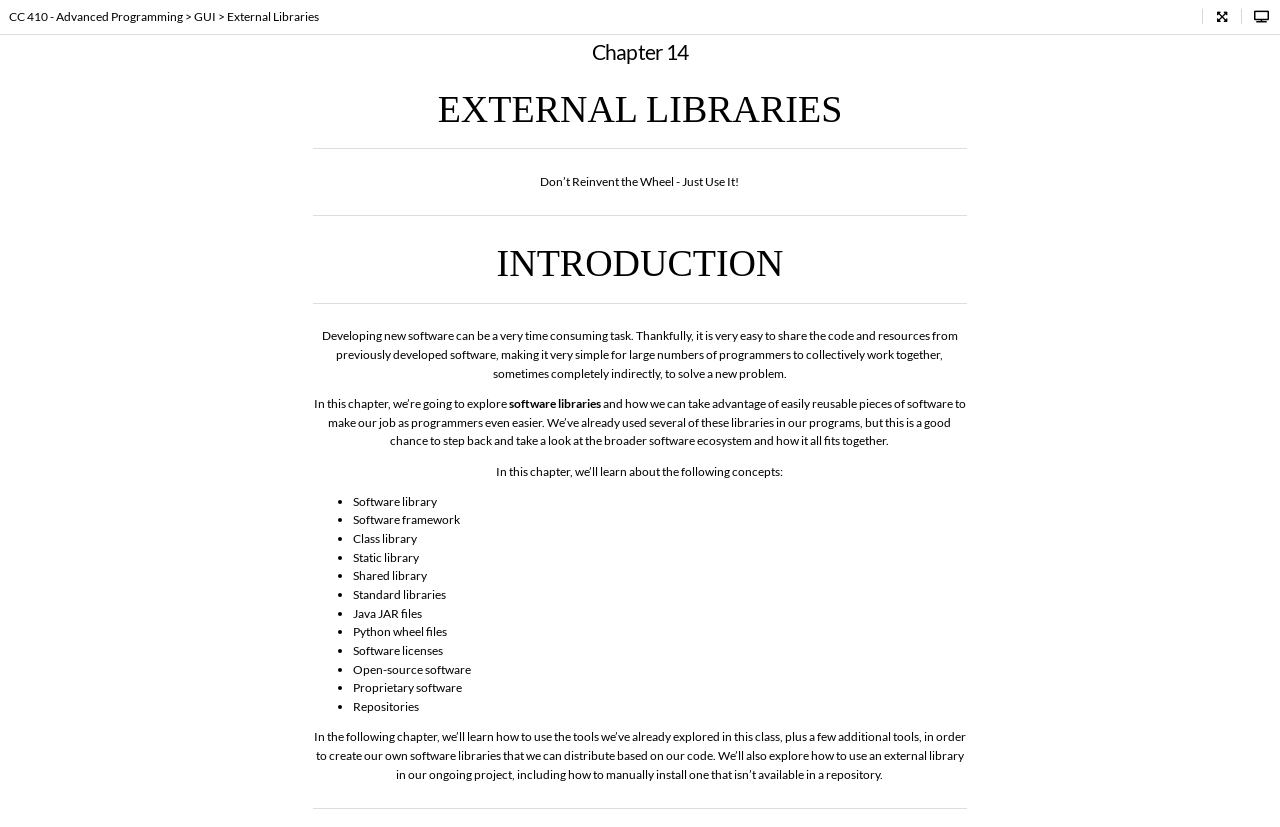Using the provided description CC 410 - Advanced Programming, find the bounding box coordinates for the UI element. Provide the coordinates in (top-left x, top-left y, bottom-right x, bottom-right y) format, ensuring all values are between 0 and 1.

[0.007, 0.011, 0.143, 0.031]